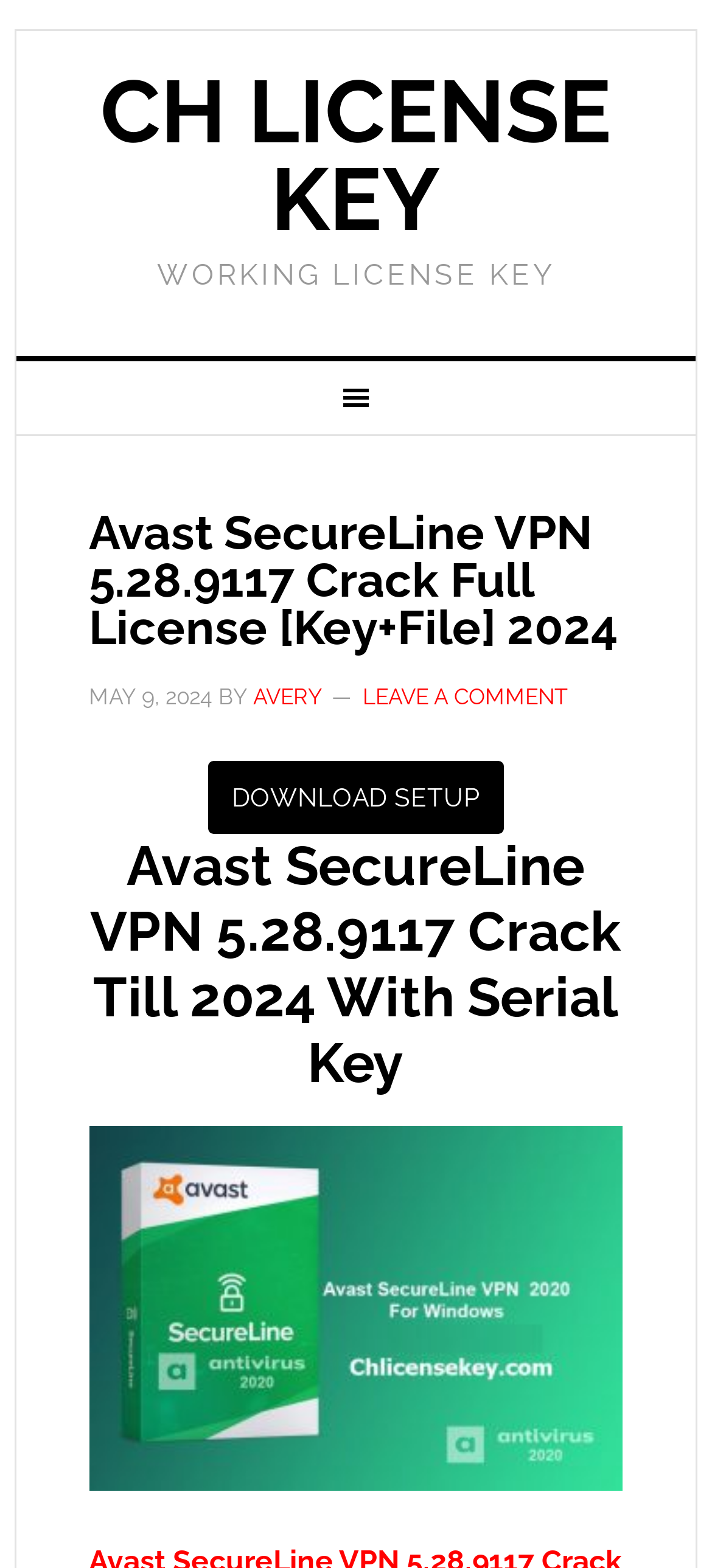Refer to the image and provide an in-depth answer to the question:
What is the date of the latest article?

I found the date of the latest article by looking at the time element in the navigation section, which is 'MAY 9, 2024'.